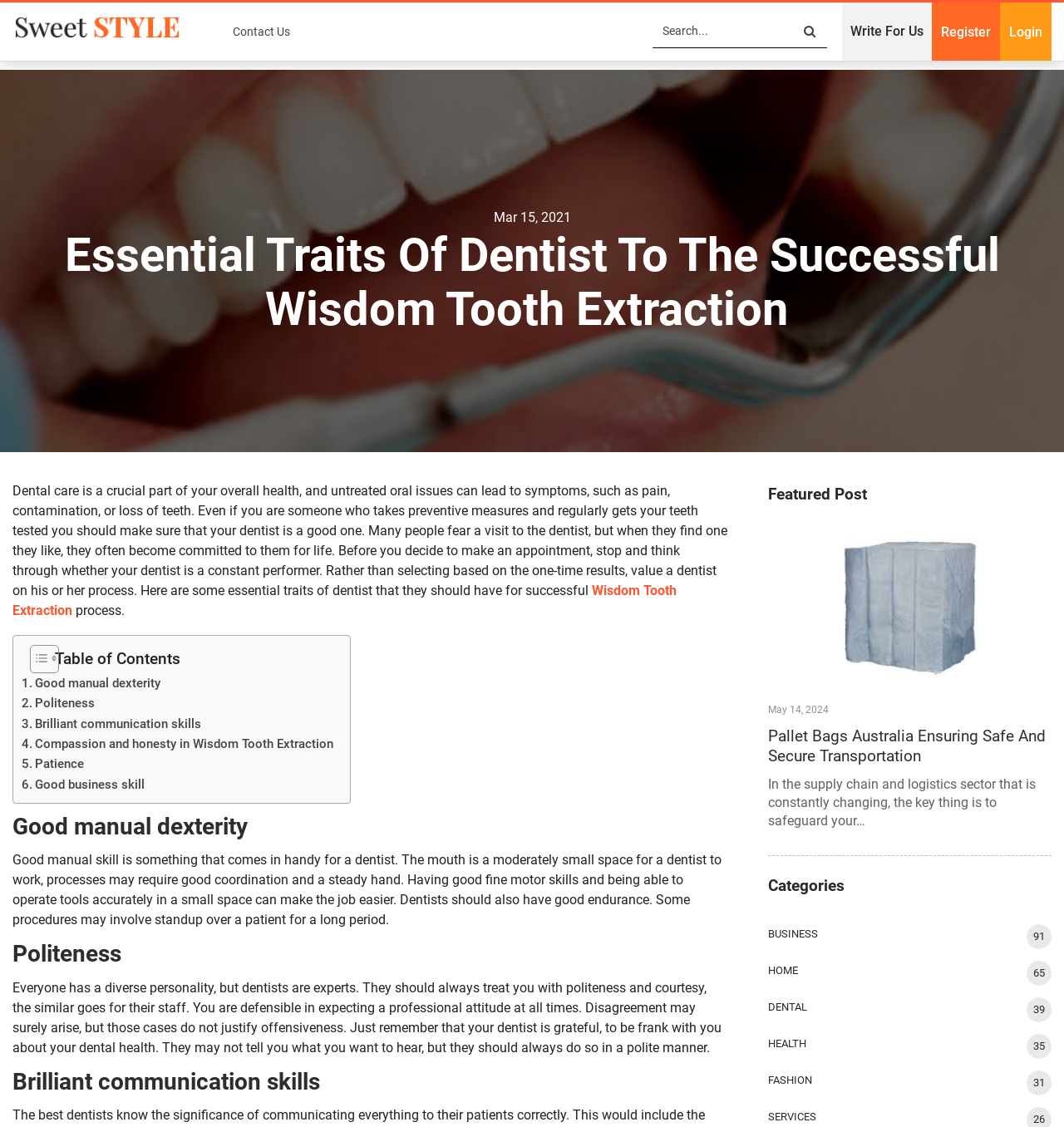Based on the element description: "Brilliant communication skills", identify the UI element and provide its bounding box coordinates. Use four float numbers between 0 and 1, [left, top, right, bottom].

[0.02, 0.633, 0.189, 0.651]